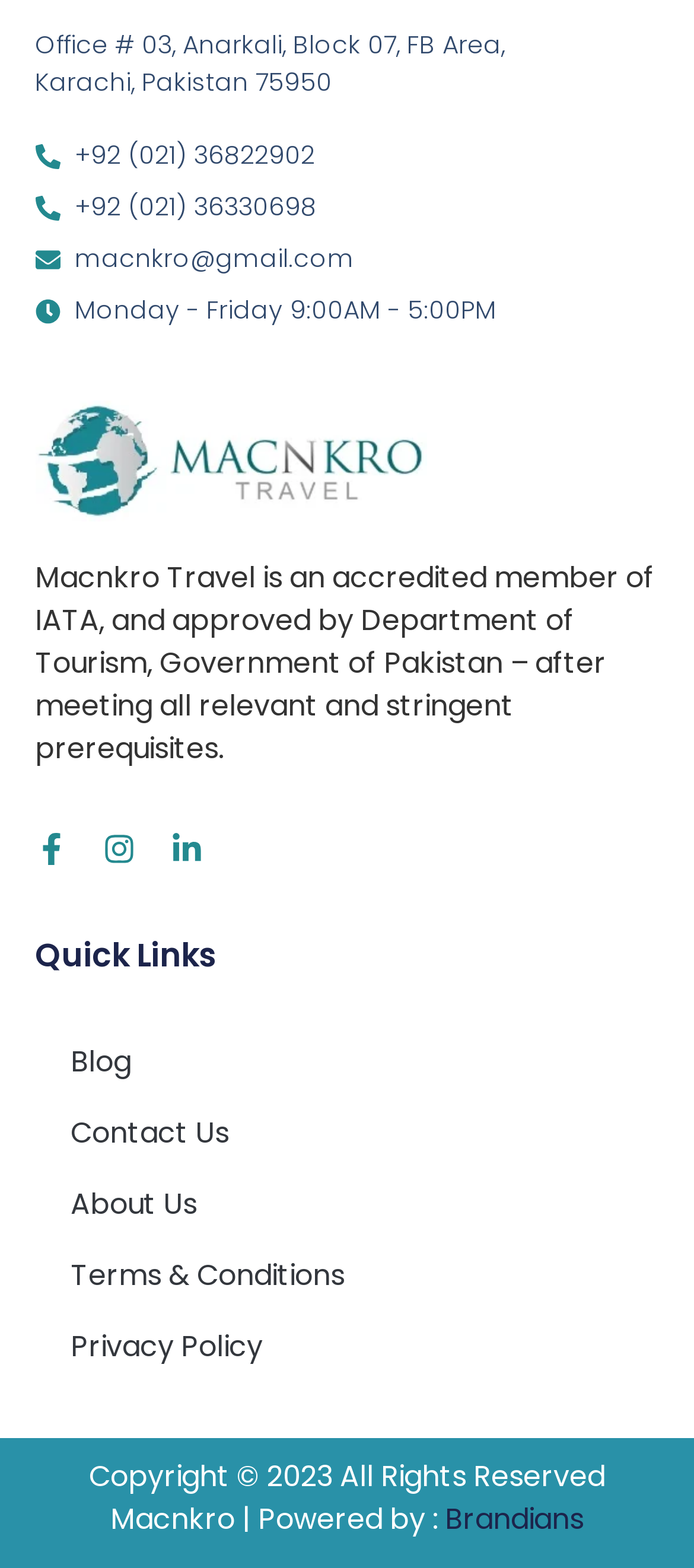Could you highlight the region that needs to be clicked to execute the instruction: "View the office address"?

[0.05, 0.017, 0.727, 0.04]